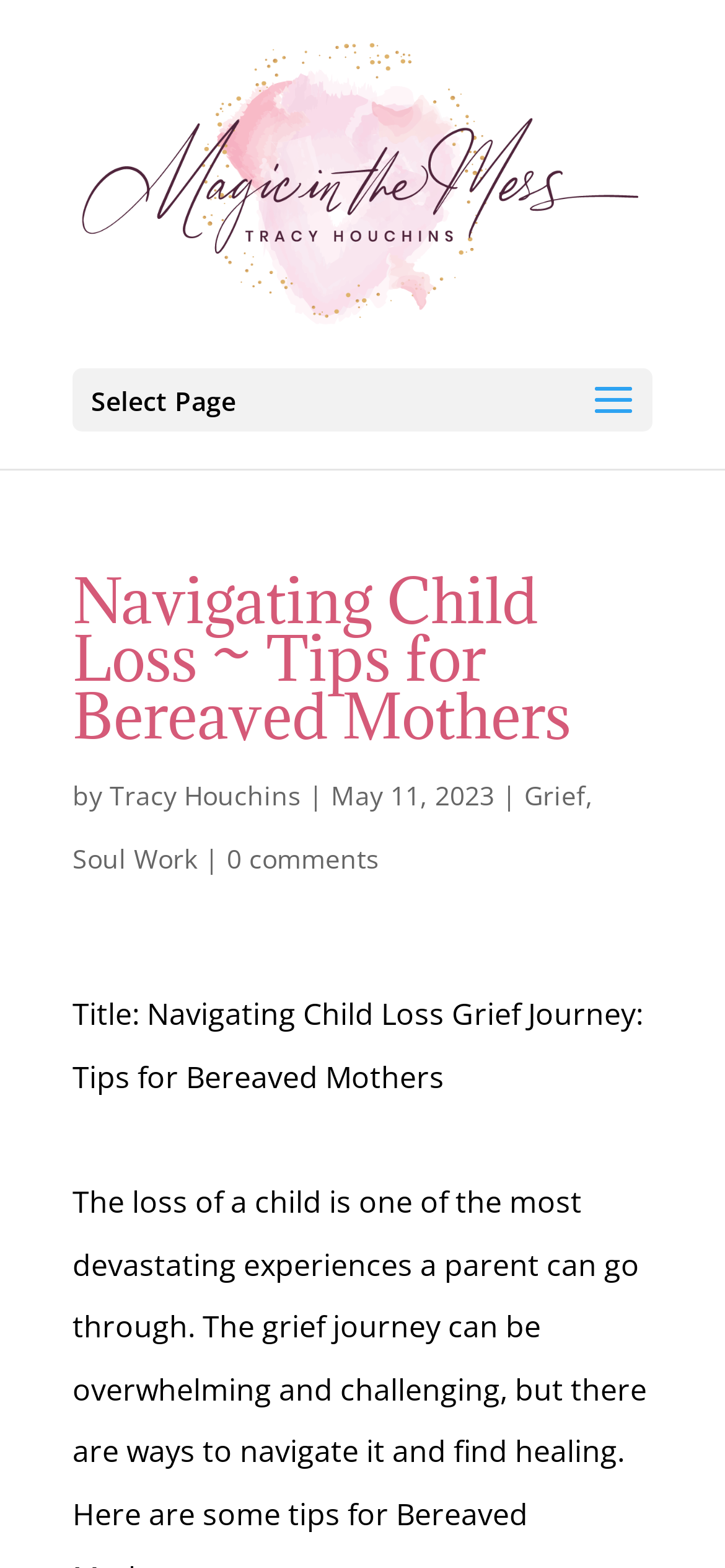Answer the following inquiry with a single word or phrase:
What is the date of the article?

May 11, 2023